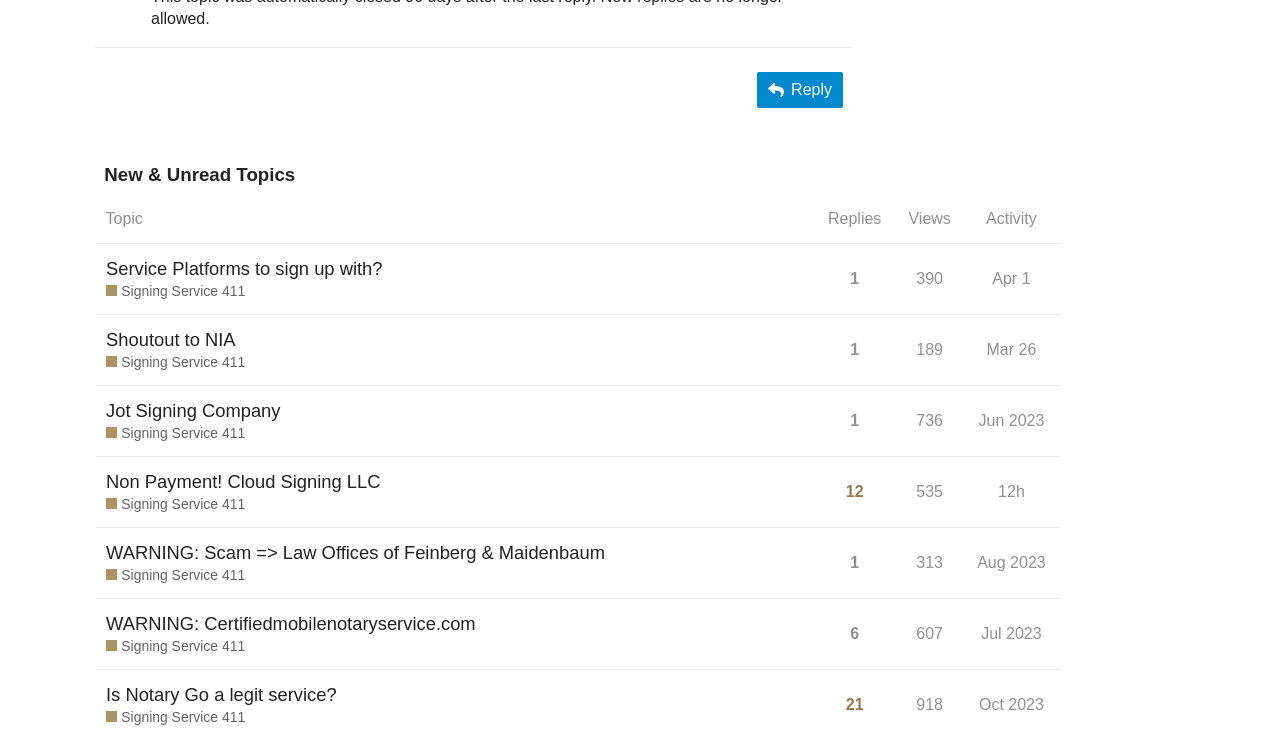What is the view count of the topic 'Shoutout to NIA Signing Service 411'?
Using the visual information, answer the question in a single word or phrase.

189